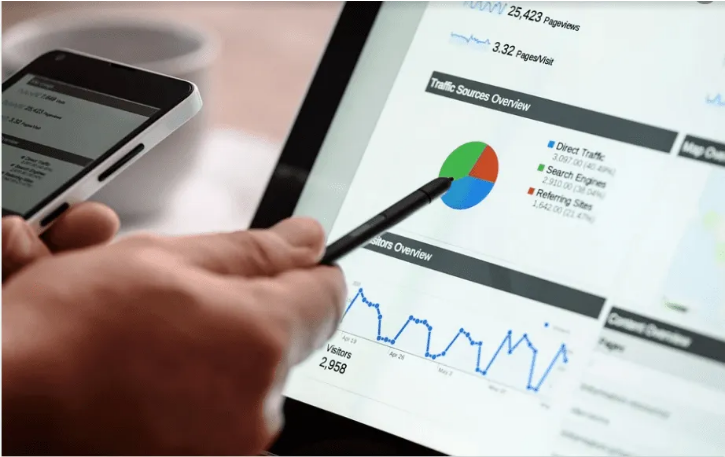What type of graph is titled 'Visitors Overview'?
Utilize the information in the image to give a detailed answer to the question.

The caption describes the graph below the pie chart as a line graph, which illustrates visitor trends over time, showing clear peaks and troughs.